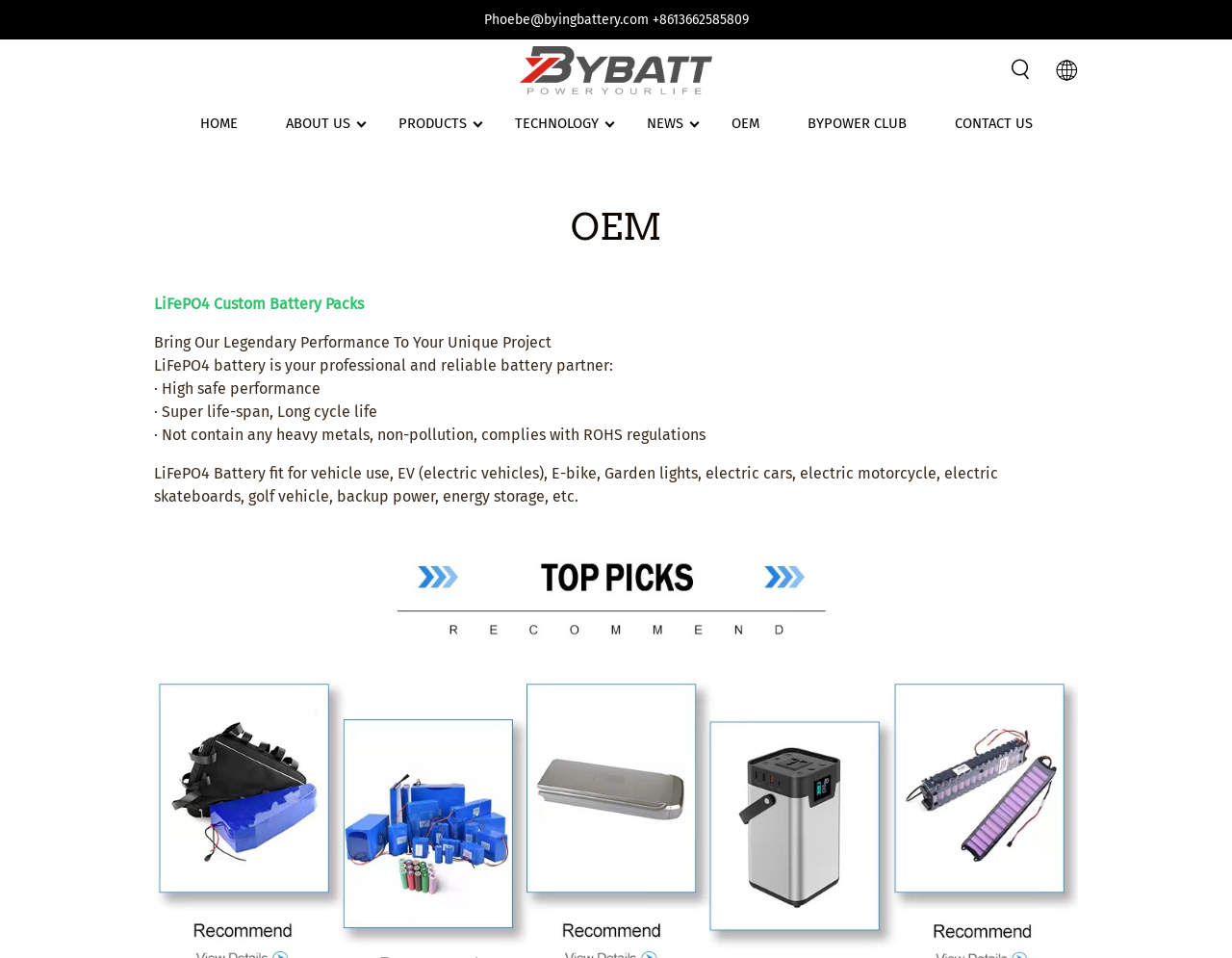Provide a brief response to the question using a single word or phrase: 
What are the benefits of LiFePO4 batteries?

High safe performance, long cycle life, non-pollution